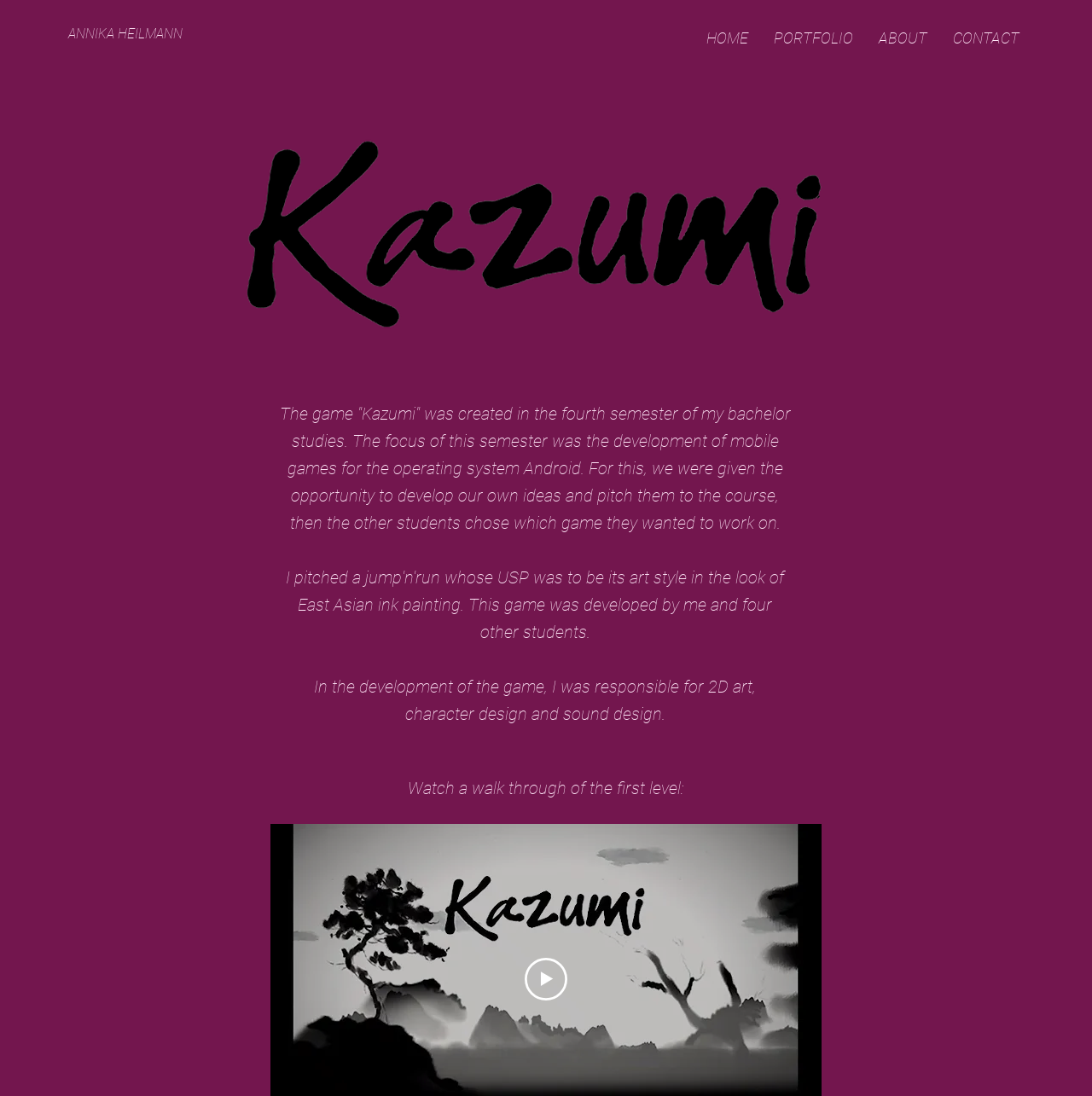Given the description "ANNIKA HEILMANN", provide the bounding box coordinates of the corresponding UI element.

[0.062, 0.016, 0.252, 0.047]